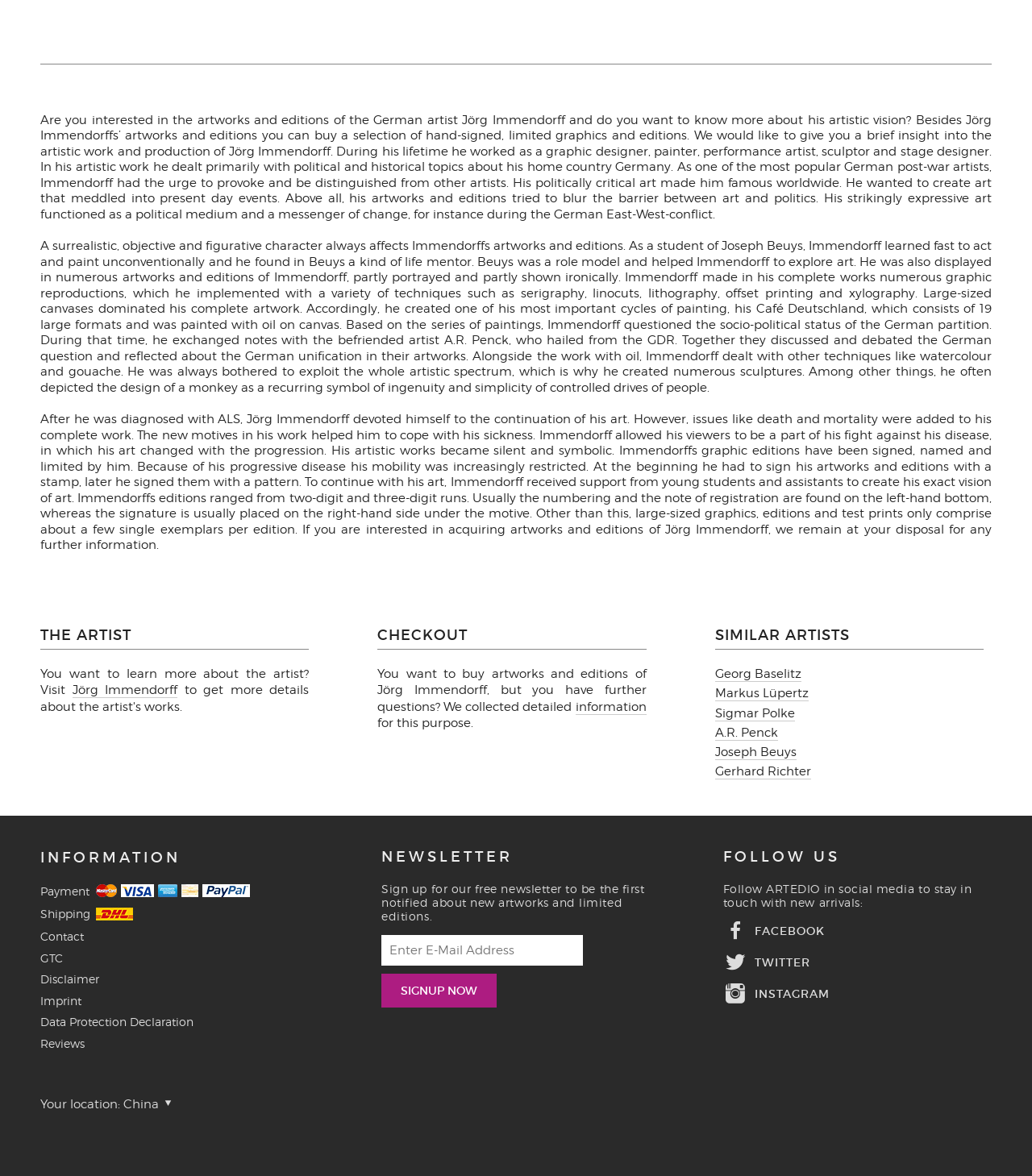Please indicate the bounding box coordinates of the element's region to be clicked to achieve the instruction: "Learn more about the artist". Provide the coordinates as four float numbers between 0 and 1, i.e., [left, top, right, bottom].

[0.039, 0.581, 0.172, 0.594]